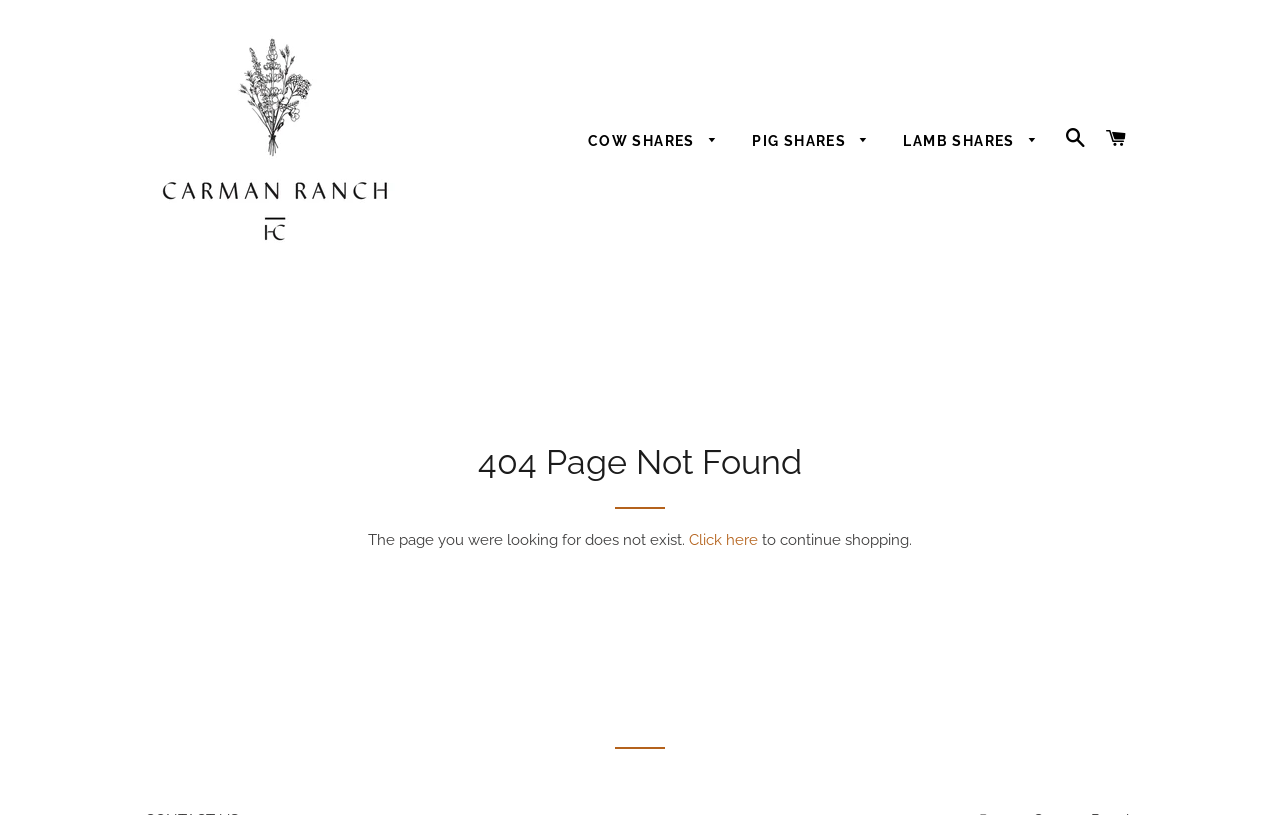Use a single word or phrase to answer the question: 
How many types of shares are available?

Three